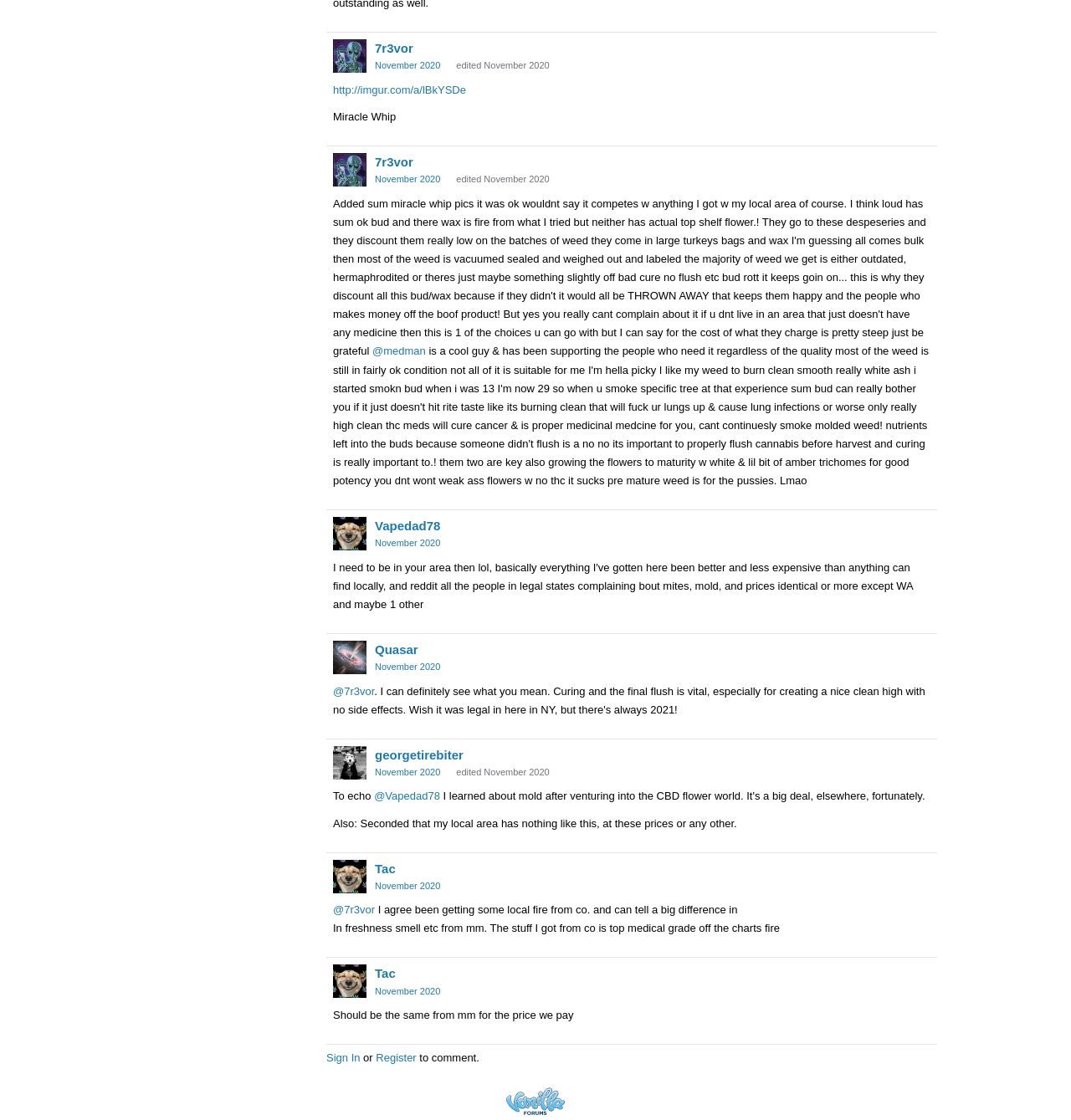What is the time of the post with the text 'Miracle Whip'?
Using the image provided, answer with just one word or phrase.

November 20, 2020 3:30PM